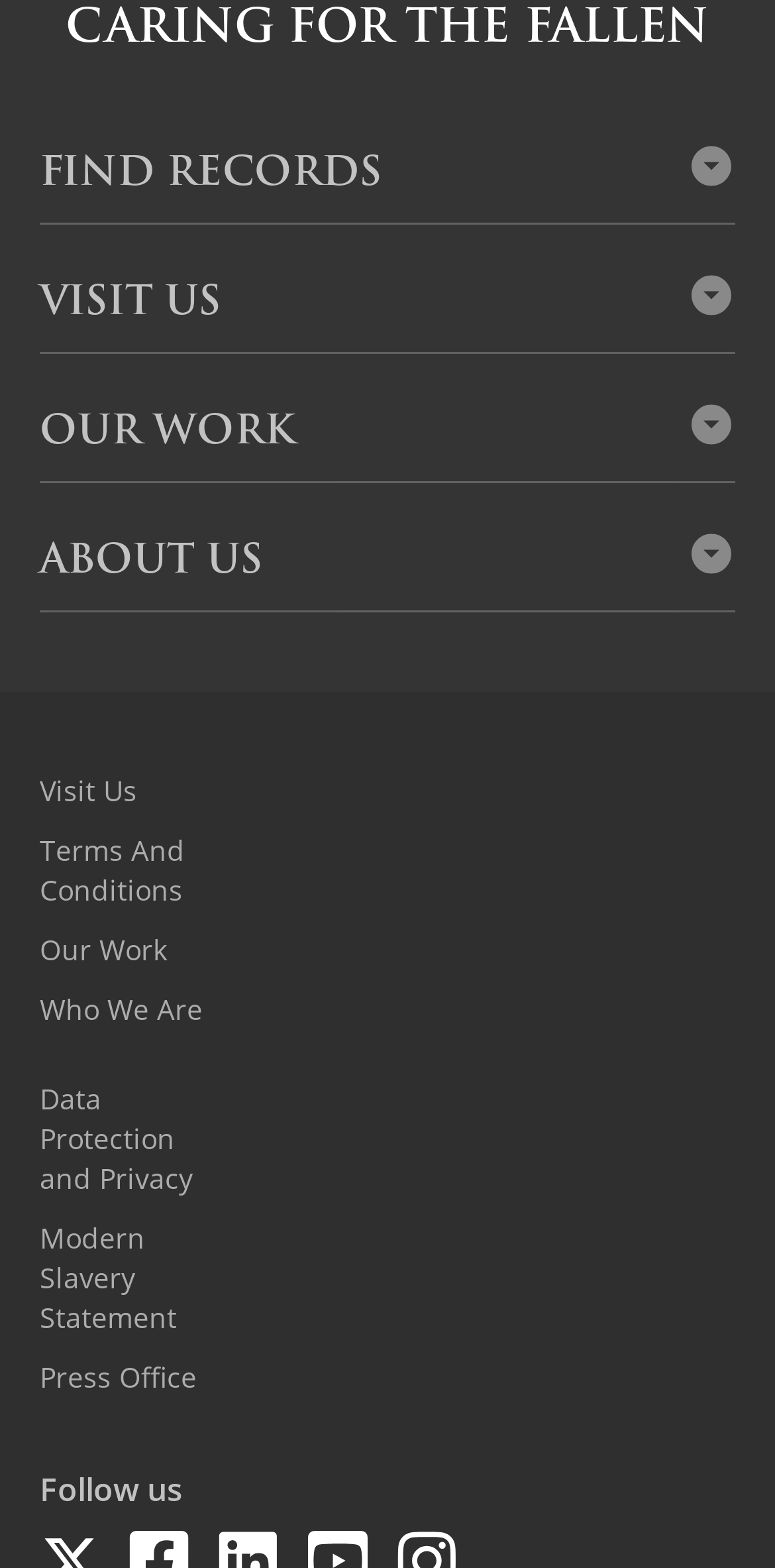Please determine the bounding box coordinates of the element to click on in order to accomplish the following task: "Download our apps". Ensure the coordinates are four float numbers ranging from 0 to 1, i.e., [left, top, right, bottom].

[0.051, 0.203, 0.949, 0.241]